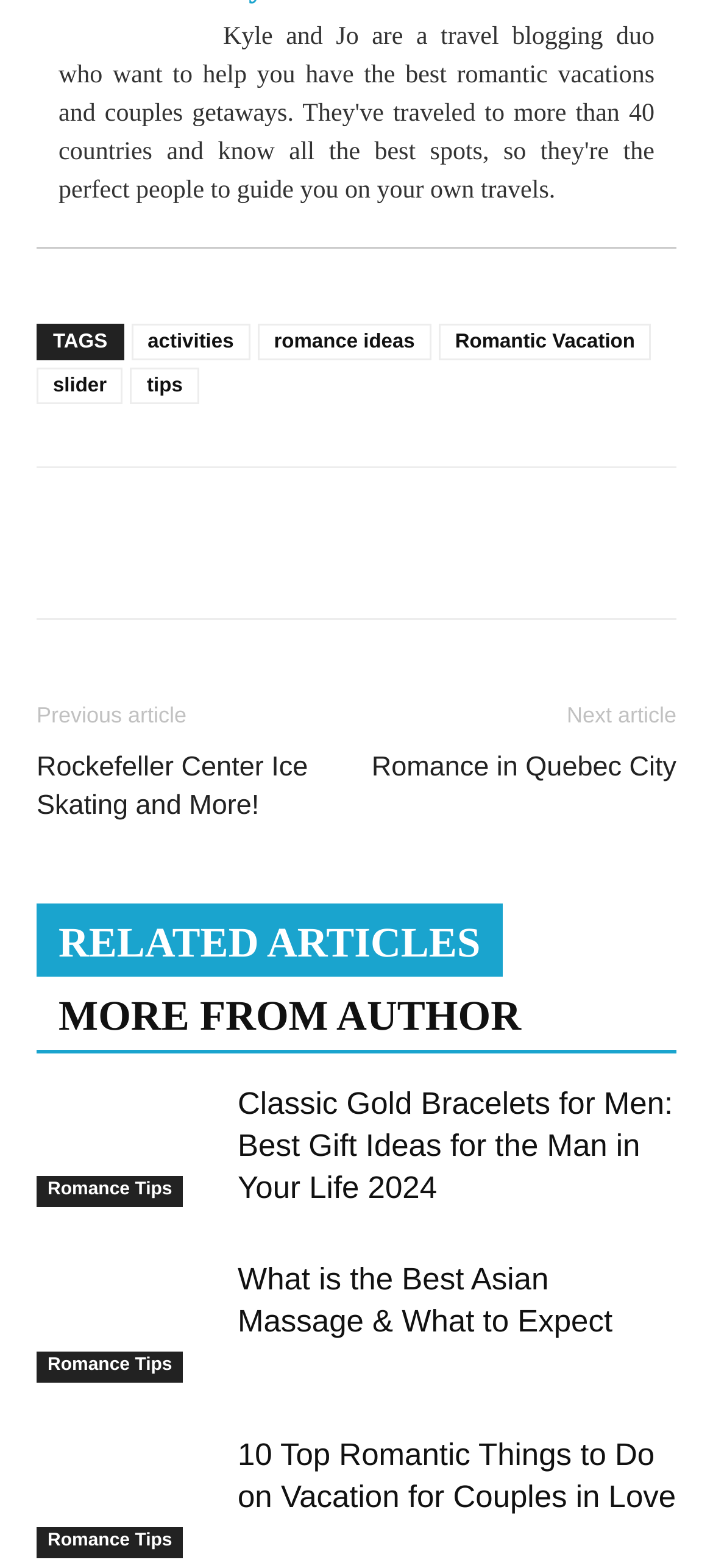Give the bounding box coordinates for this UI element: "Romance in Quebec City". The coordinates should be four float numbers between 0 and 1, arranged as [left, top, right, bottom].

[0.521, 0.476, 0.949, 0.501]